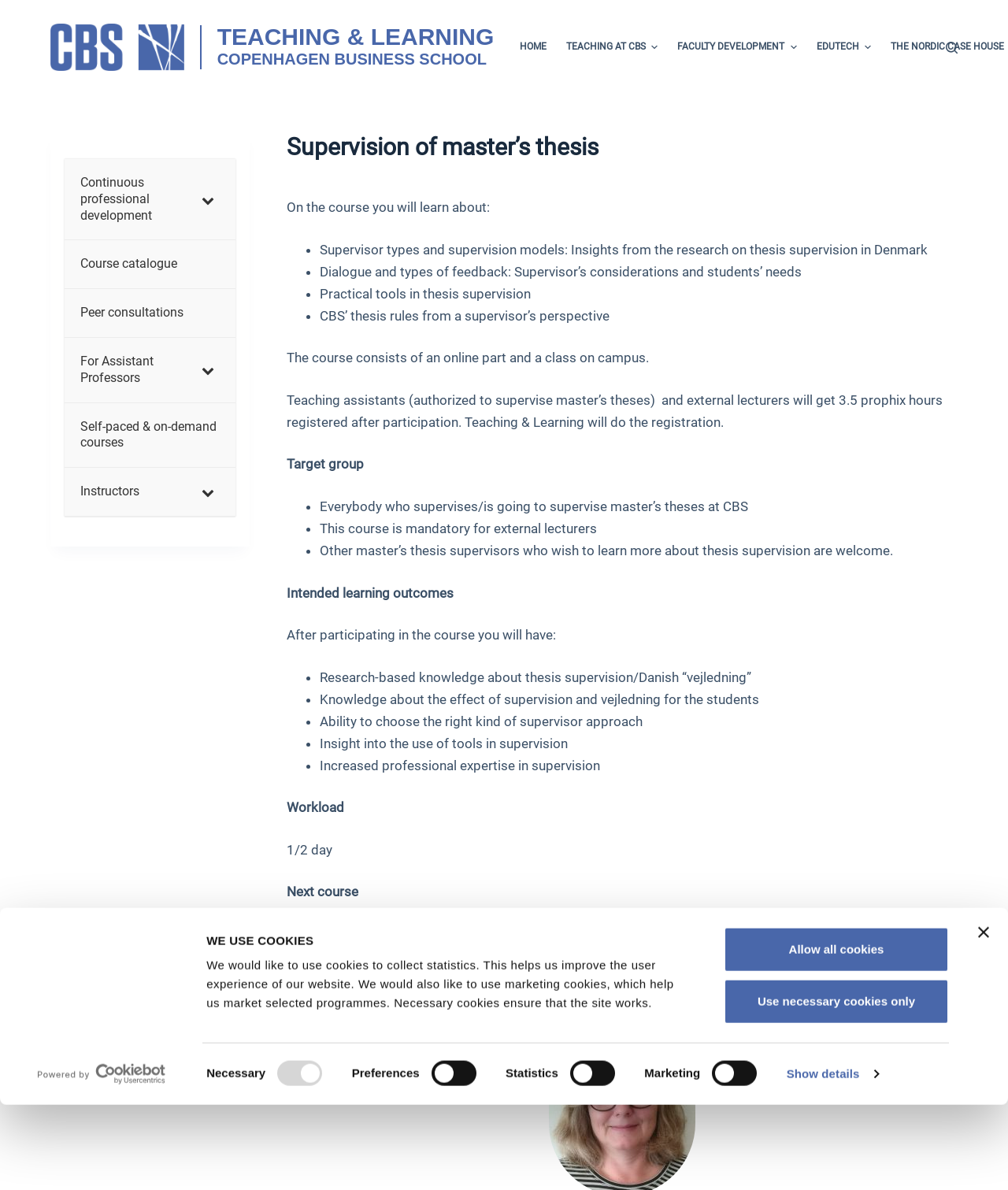Using a single word or phrase, answer the following question: 
What is the workload for this course?

1/2 day